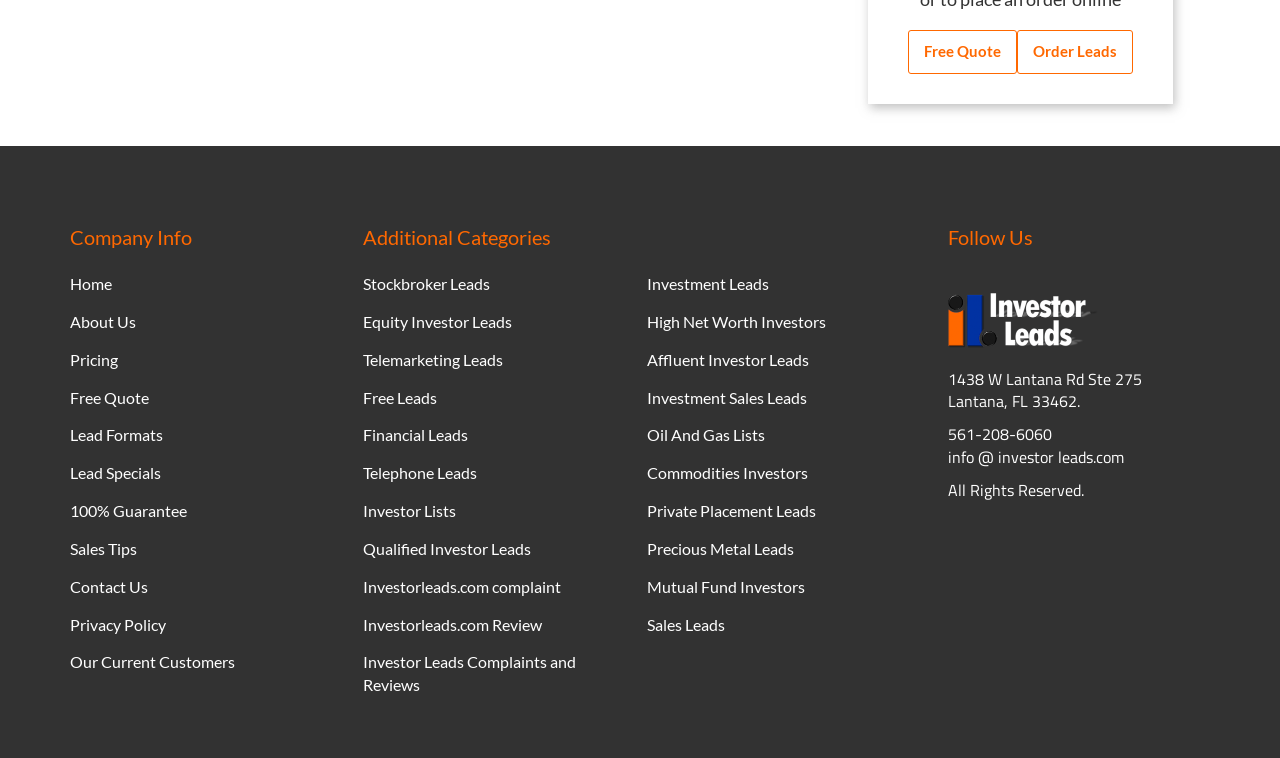Find the bounding box coordinates of the element you need to click on to perform this action: 'Go to 'About Us''. The coordinates should be represented by four float values between 0 and 1, in the format [left, top, right, bottom].

[0.055, 0.411, 0.106, 0.436]